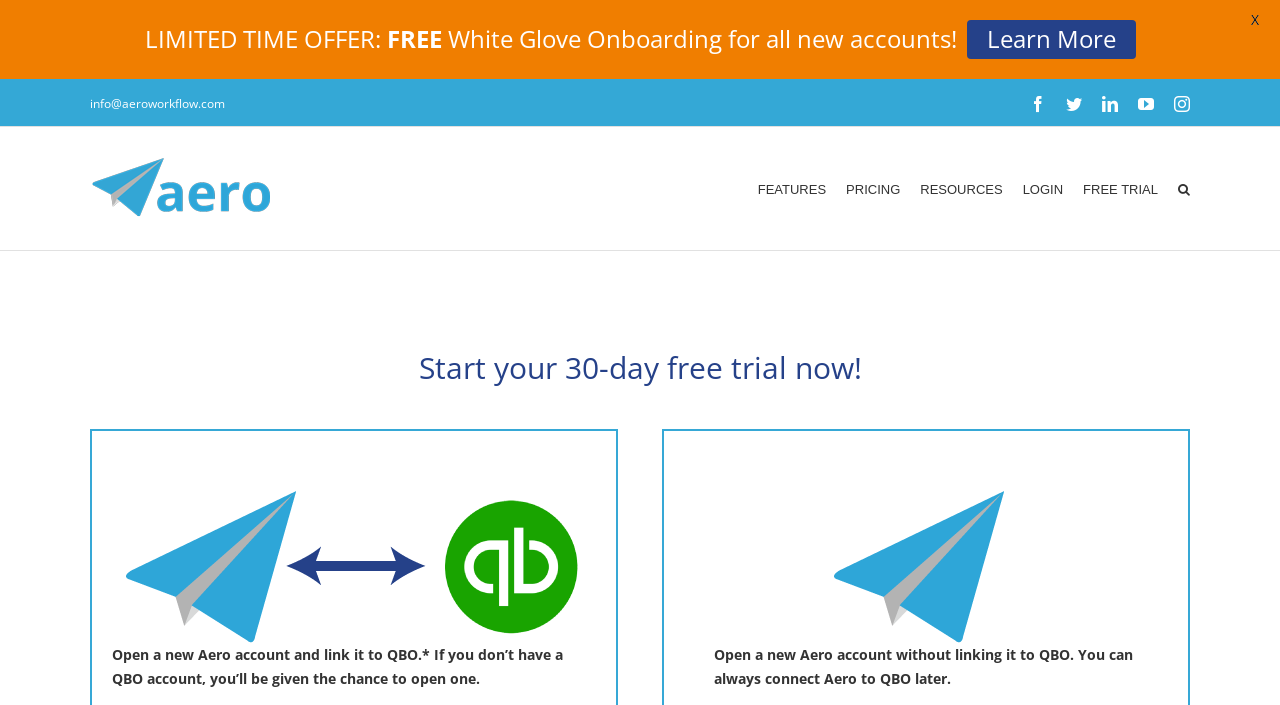Please identify the webpage's heading and generate its text content.

Start your 30-day free trial now!